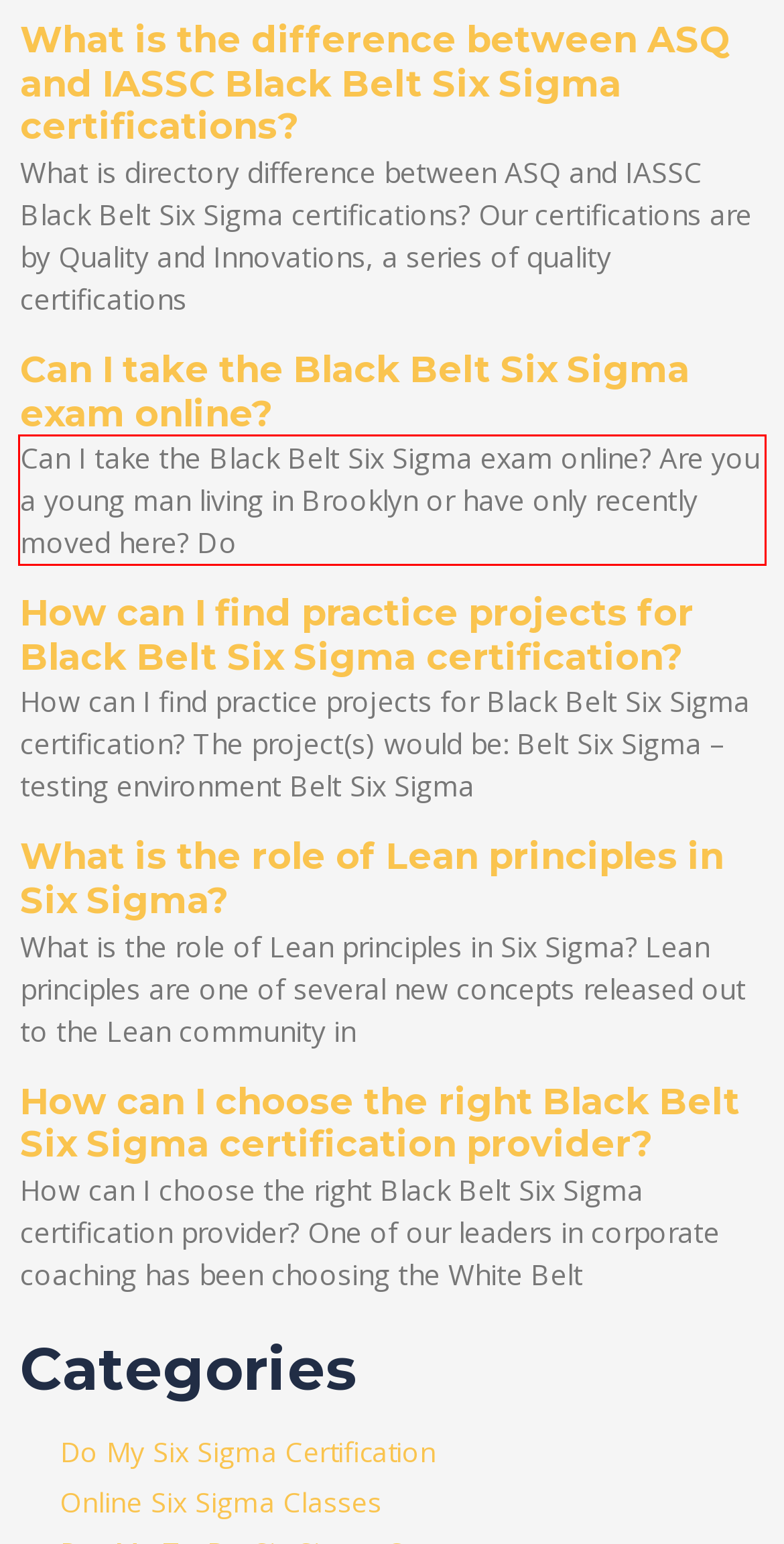Please perform OCR on the text within the red rectangle in the webpage screenshot and return the text content.

Can I take the Black Belt Six Sigma exam online? Are you a young man living in Brooklyn or have only recently moved here? Do